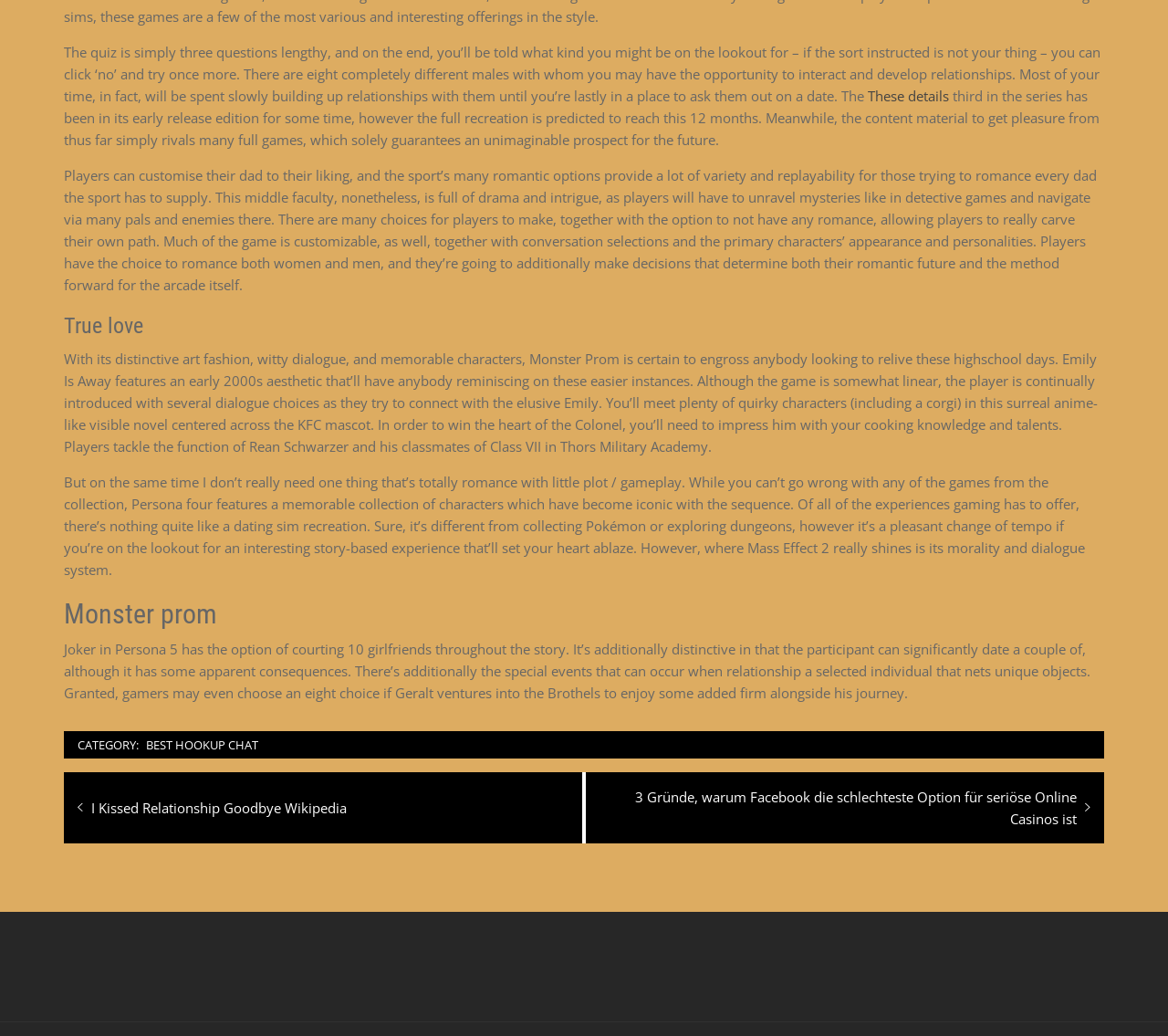Mark the bounding box of the element that matches the following description: "Best Hookup Chat".

[0.121, 0.71, 0.225, 0.728]